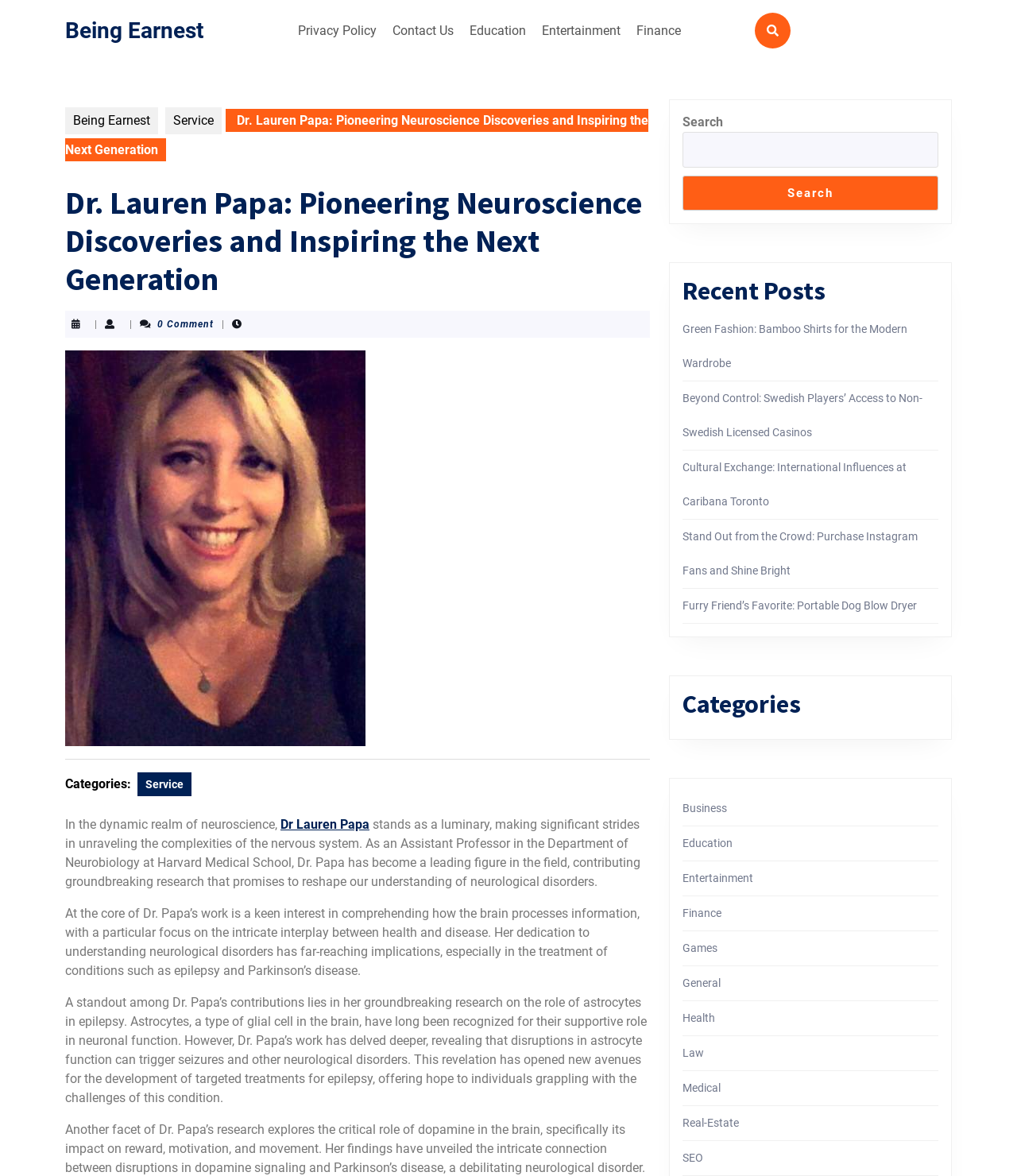Find the bounding box coordinates of the element I should click to carry out the following instruction: "Click on the 'Dr Lauren Papa' link".

[0.276, 0.695, 0.363, 0.707]